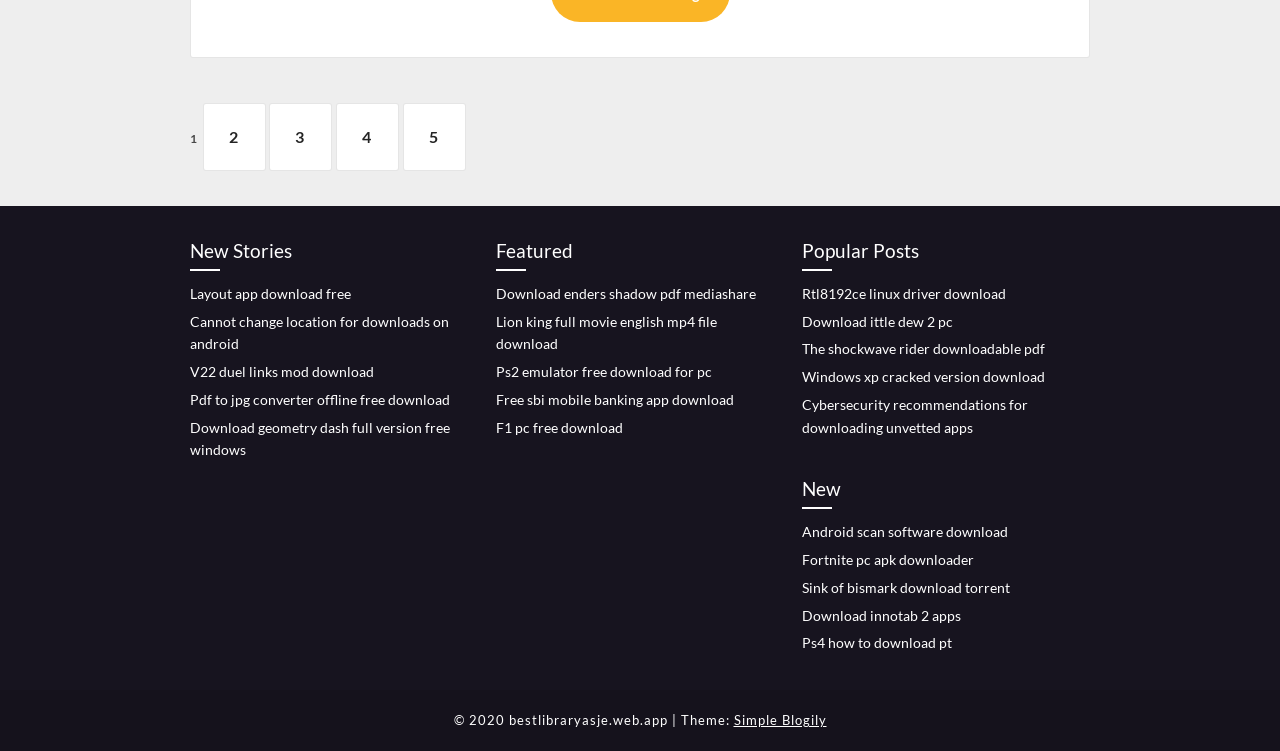Provide the bounding box coordinates of the HTML element described by the text: "Reactors". The coordinates should be in the format [left, top, right, bottom] with values between 0 and 1.

None